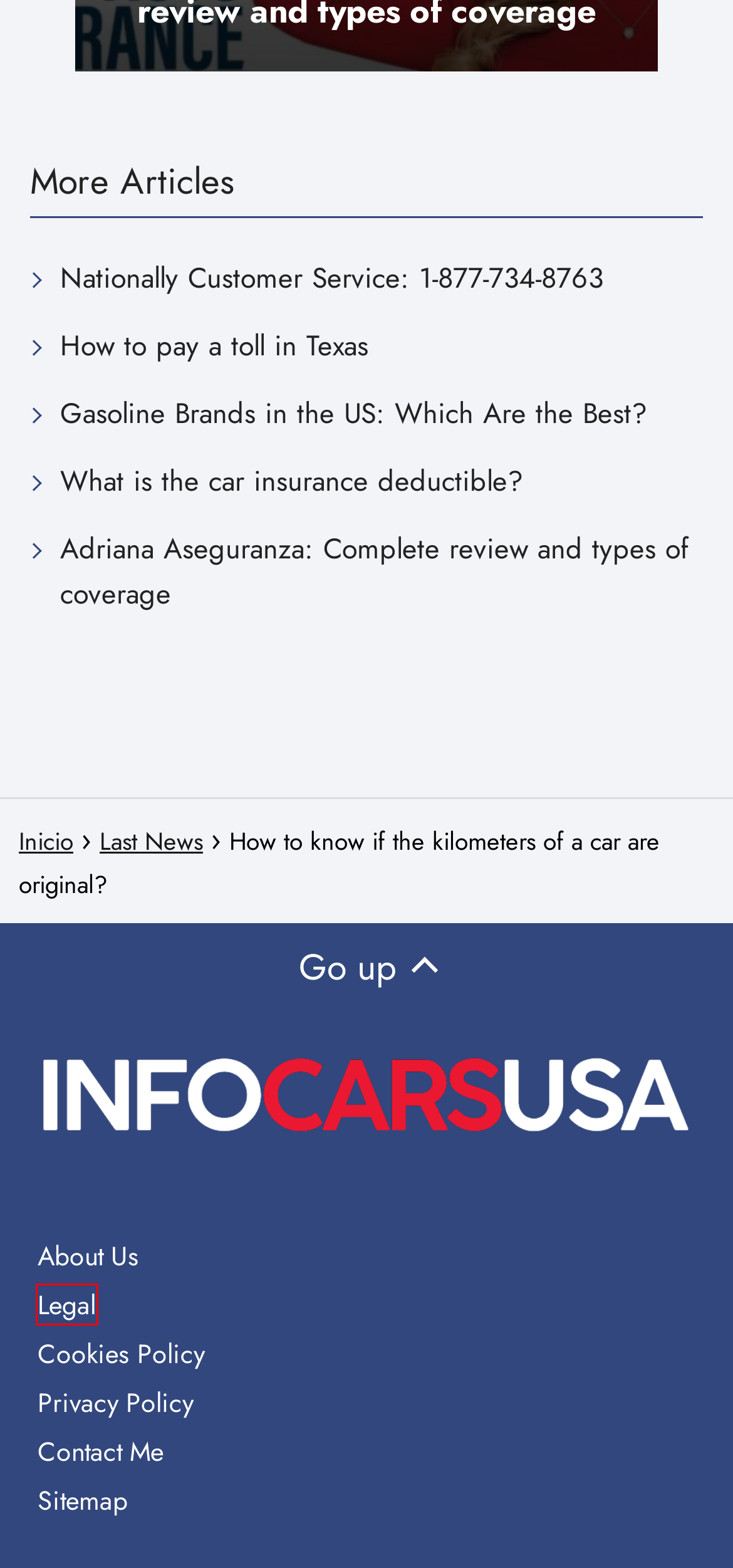You are given a screenshot of a webpage with a red rectangle bounding box around a UI element. Select the webpage description that best matches the new webpage after clicking the element in the bounding box. Here are the candidates:
A. How to pay for transit tickets in New York - InfoCarsUSA.com
B. Car title change in Texas 【Step by step】 - InfoCarsUSA.com
C. U.S.C. Title 49 - TRANSPORTATION
D. What is the car insurance deductible? - InfoCarsUSA.com
E. Wholesale of used tires in the USA - InfoCarsUSA.com
F. How can I buy cars at auctions in the United States? - InfoCarsUSA.com
G. Legal - InfoCarsUSA.com
H. Clean title what does it mean? - InfoCarsUSA.com

G